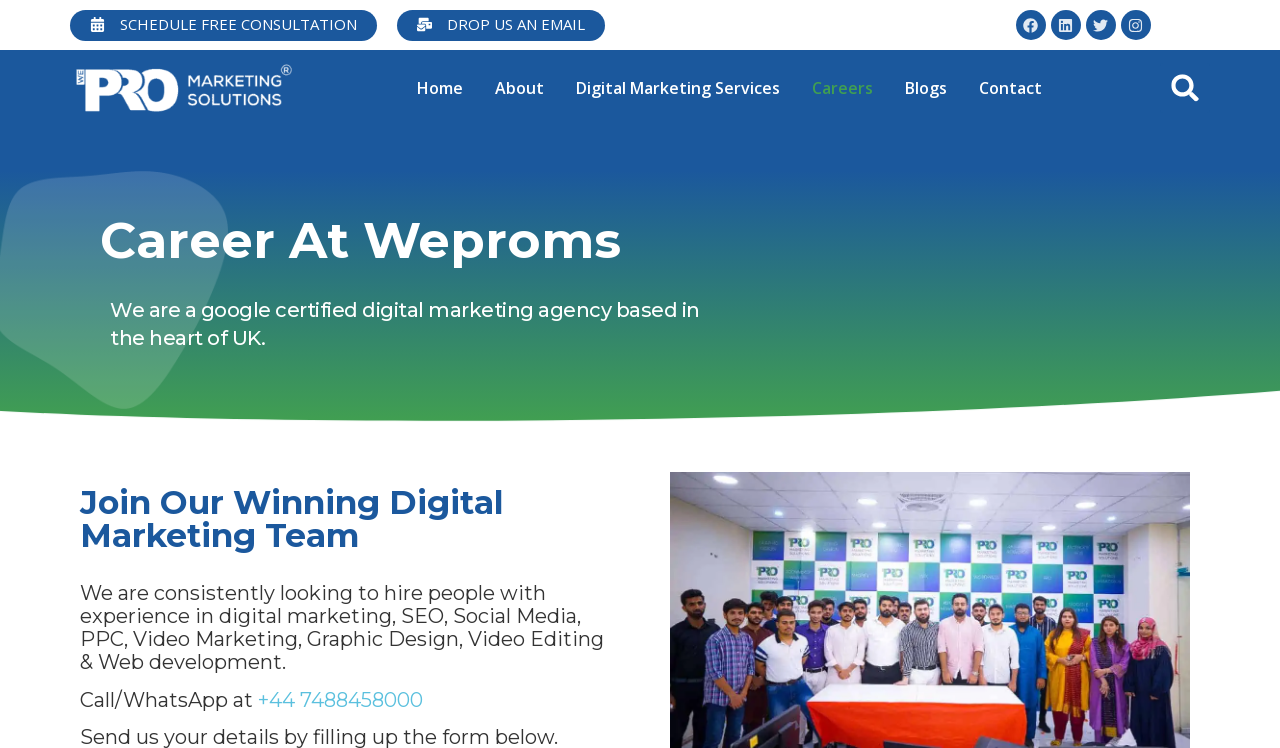Please answer the following question using a single word or phrase: 
What is the location of the company mentioned on the webpage?

UK